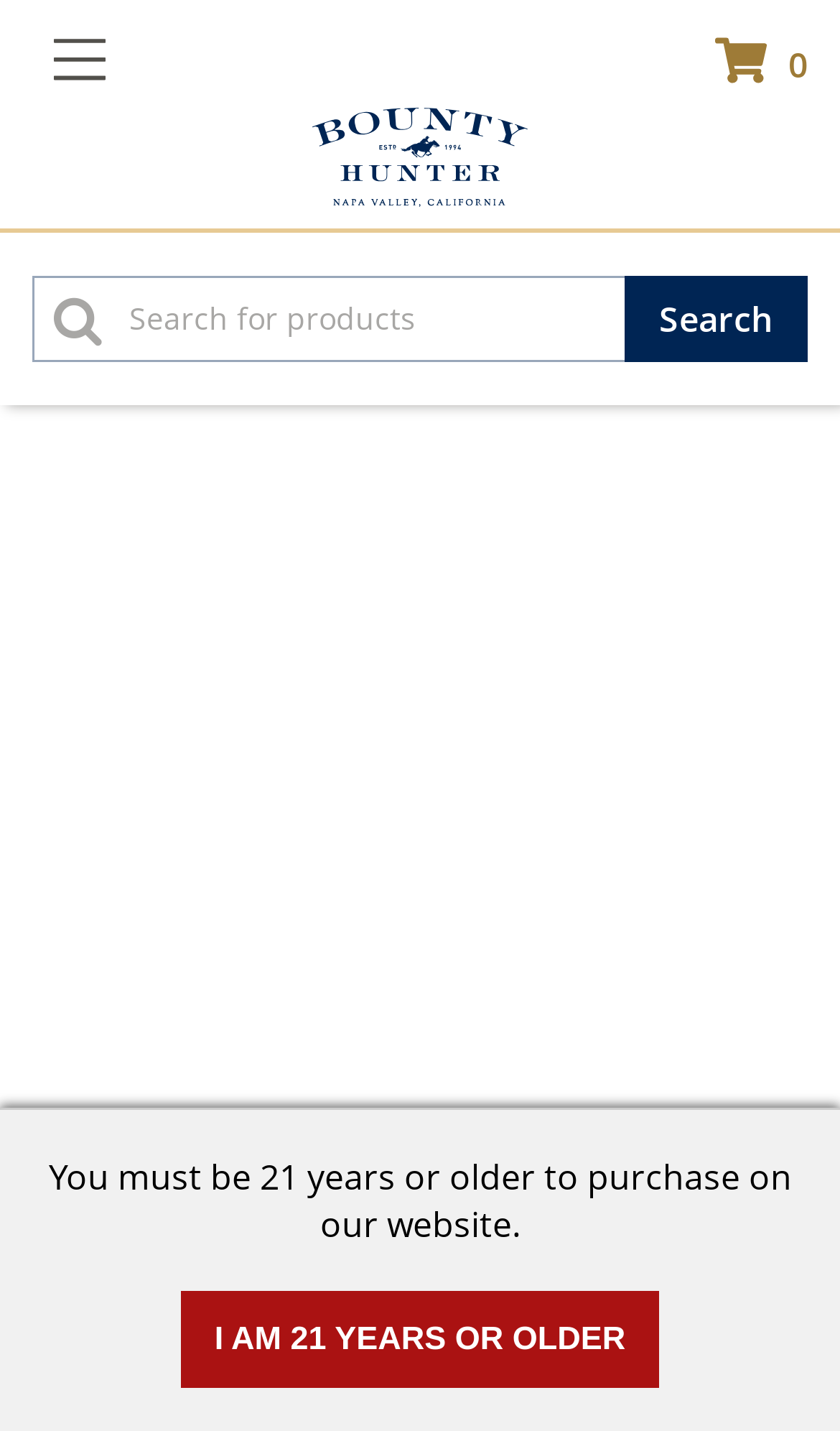Find the bounding box of the web element that fits this description: "show sidebar".

[0.064, 0.024, 0.126, 0.06]